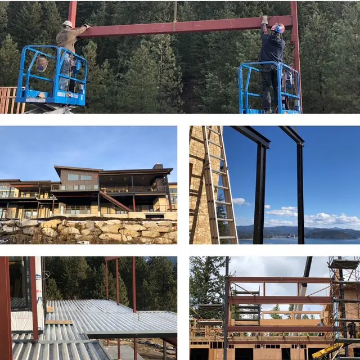Elaborate on the image with a comprehensive description.

The image showcases a series of construction scenes highlighting the structural steel fabrication services provided by Costa Fab, a prominent steel fabricator based in North Idaho. 

In the top part of the image, two skilled workers are shown operating from aerial lifts, carefully aligning and installing steel beams against a backdrop of lush green trees. Their teamwork and commitment to precision demonstrate their expertise in structural steel erection.

The middle section features a stunning view of a partially constructed building, showcasing a modern architectural design with large windows that capture the surrounding landscape. The robust stone foundation reflects durability and elegance.

In the bottom half, the image focuses on the intricate details of the ongoing construction process. Close-up shots reveal steel frames and roofing materials being set in place, underscoring Costa Fab's proficiency in custom fabrication and welding. This visual narrative emphasizes the company's capability to meet complex challenges in the steel fabrication industry while delivering high-quality results for various applications.